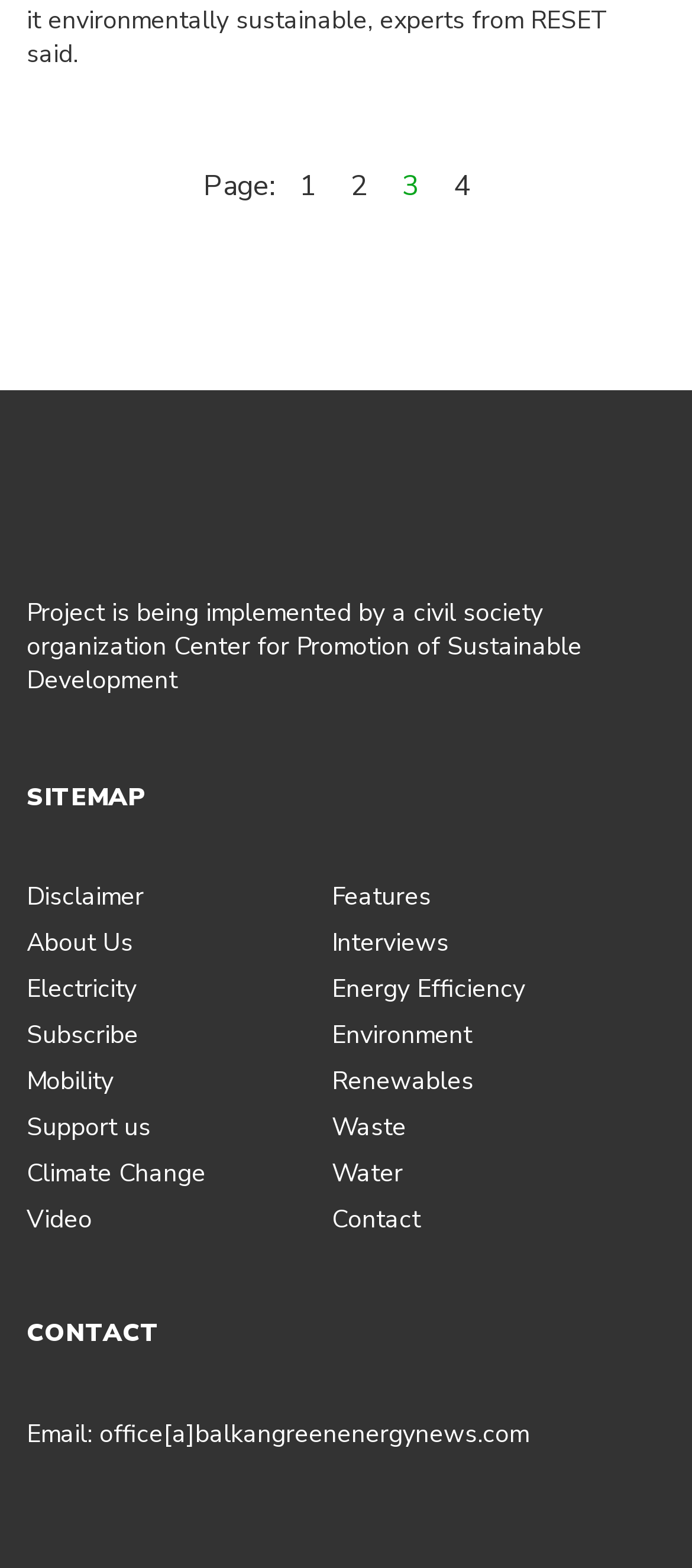Determine the bounding box coordinates of the clickable region to execute the instruction: "Enter your website". The coordinates should be four float numbers between 0 and 1, denoted as [left, top, right, bottom].

None